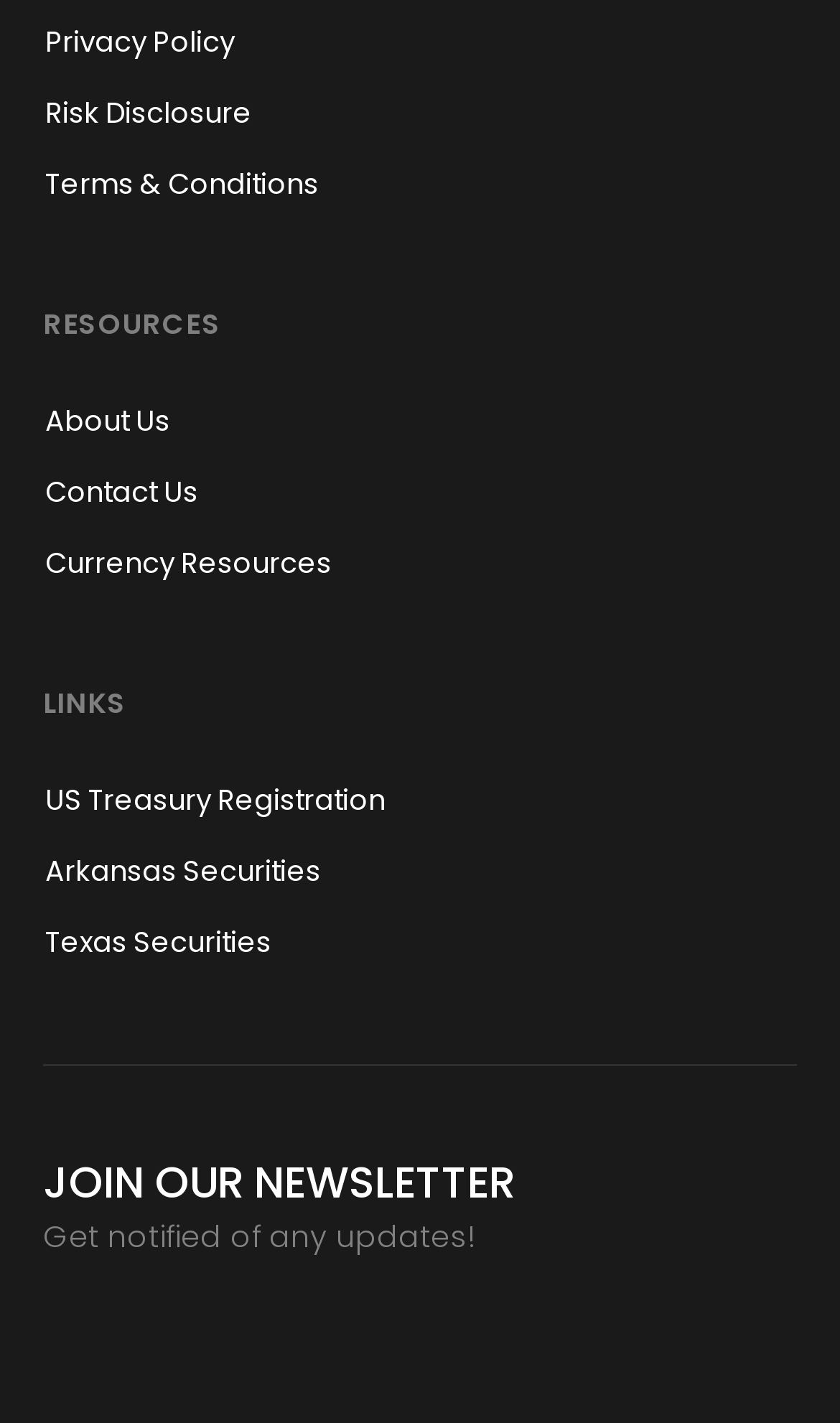Give the bounding box coordinates for this UI element: "Texas Securities". The coordinates should be four float numbers between 0 and 1, arranged as [left, top, right, bottom].

[0.018, 0.638, 0.949, 0.687]